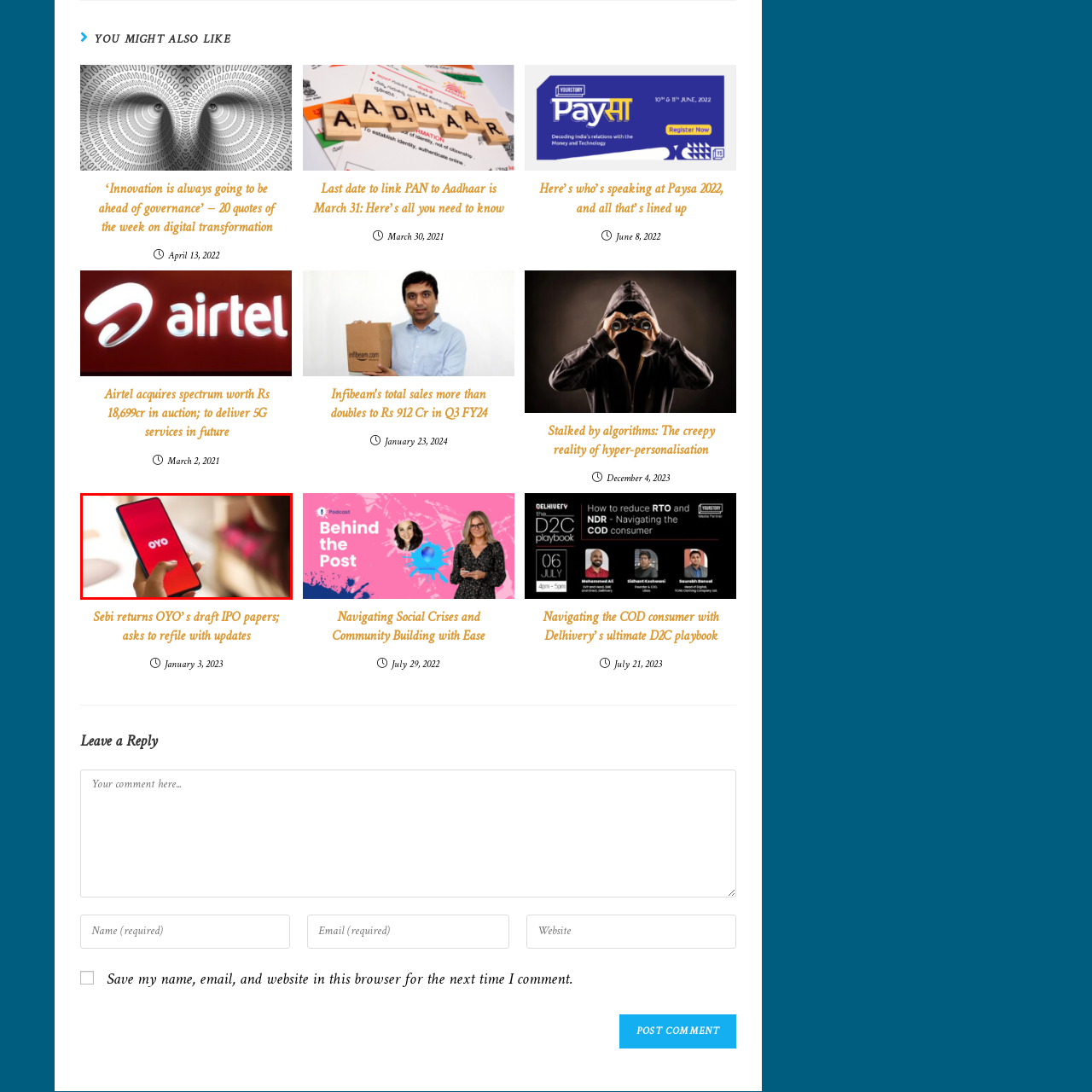Look at the image within the red outlined box, What is the background color? Provide a one-word or brief phrase answer.

Vibrant red